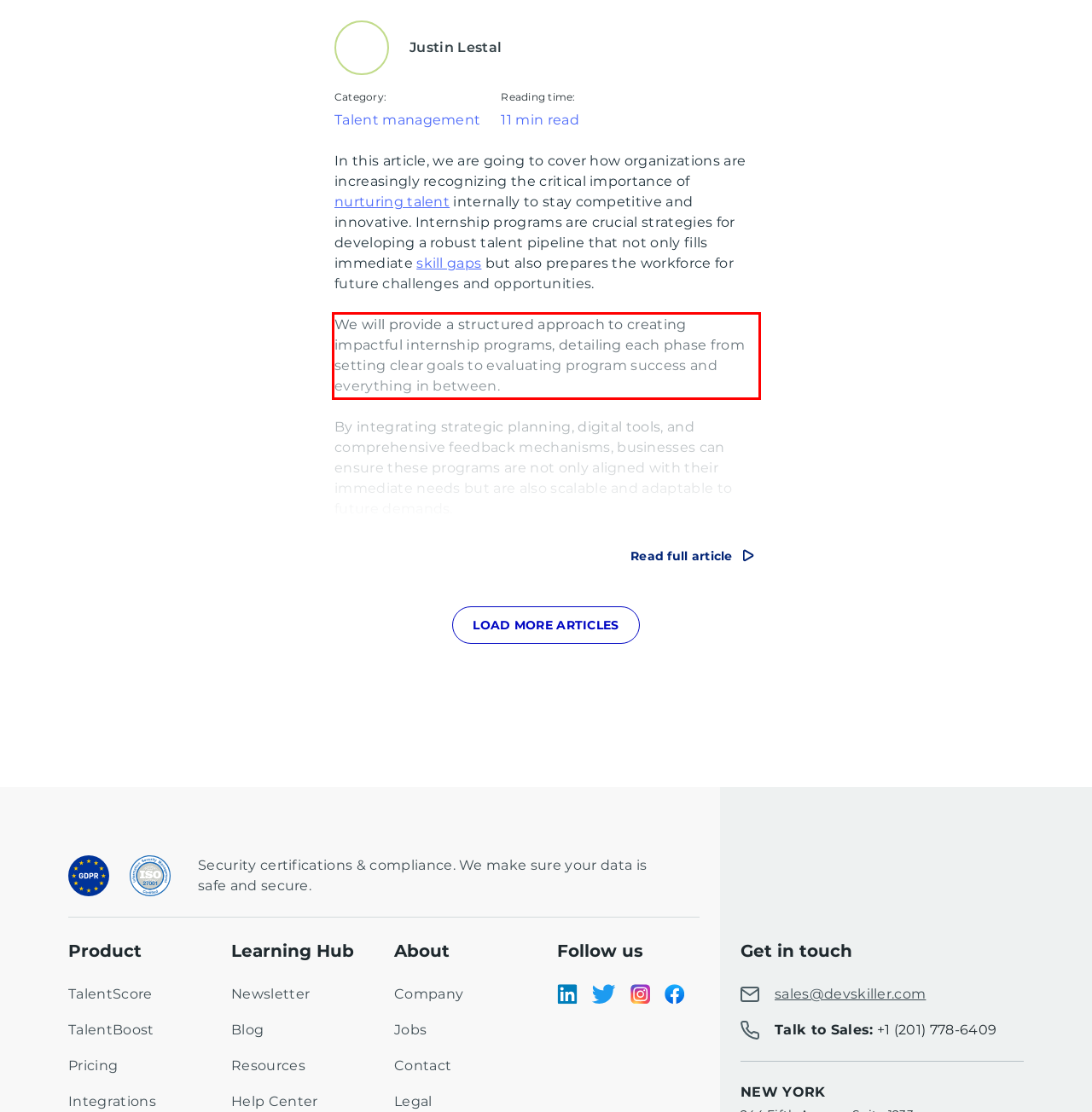You are given a webpage screenshot with a red bounding box around a UI element. Extract and generate the text inside this red bounding box.

We will provide a structured approach to creating impactful internship programs, detailing each phase from setting clear goals to evaluating program success and everything in between.